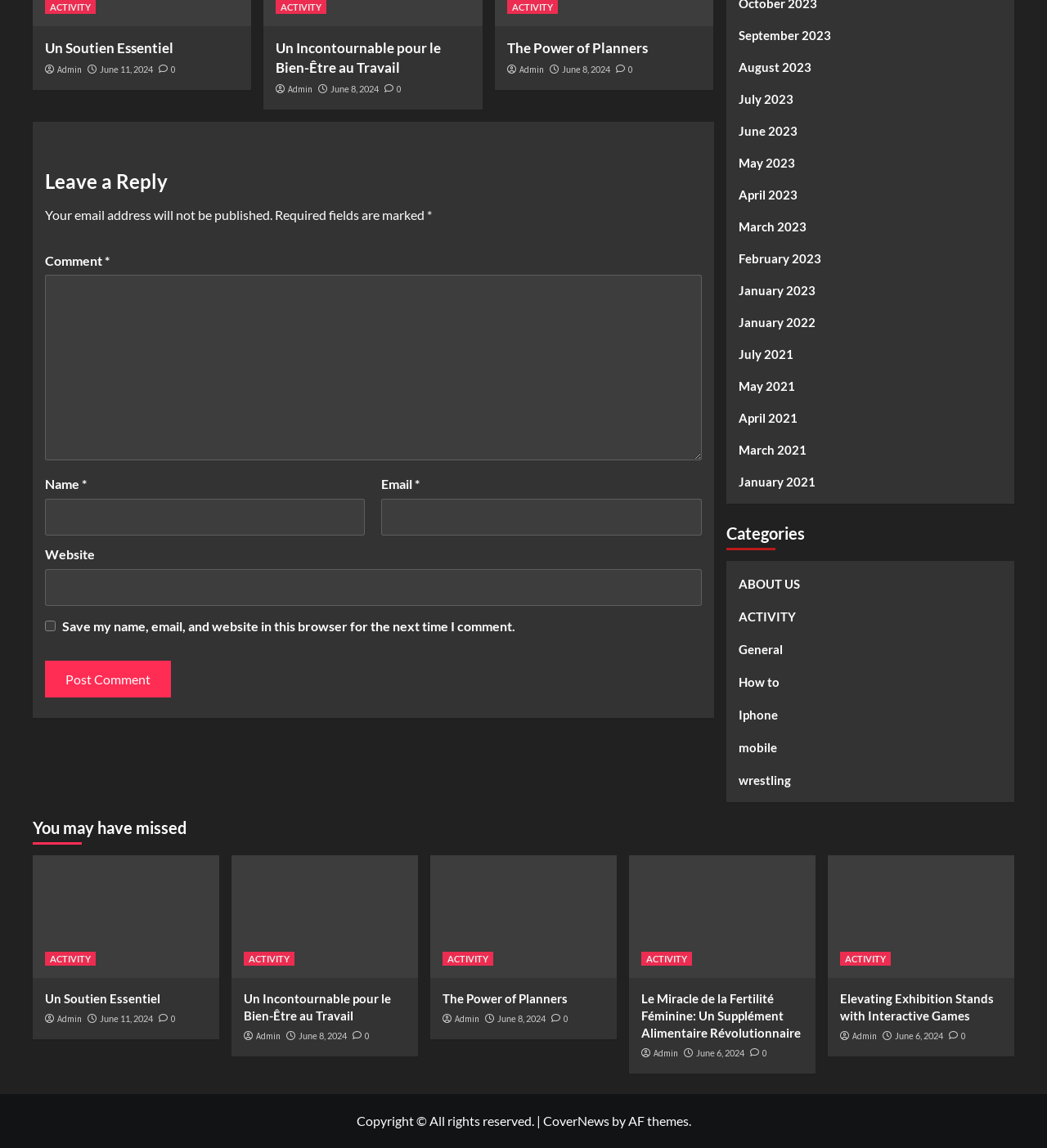Please specify the bounding box coordinates for the clickable region that will help you carry out the instruction: "Click on the 'Post Comment' button".

[0.043, 0.576, 0.163, 0.608]